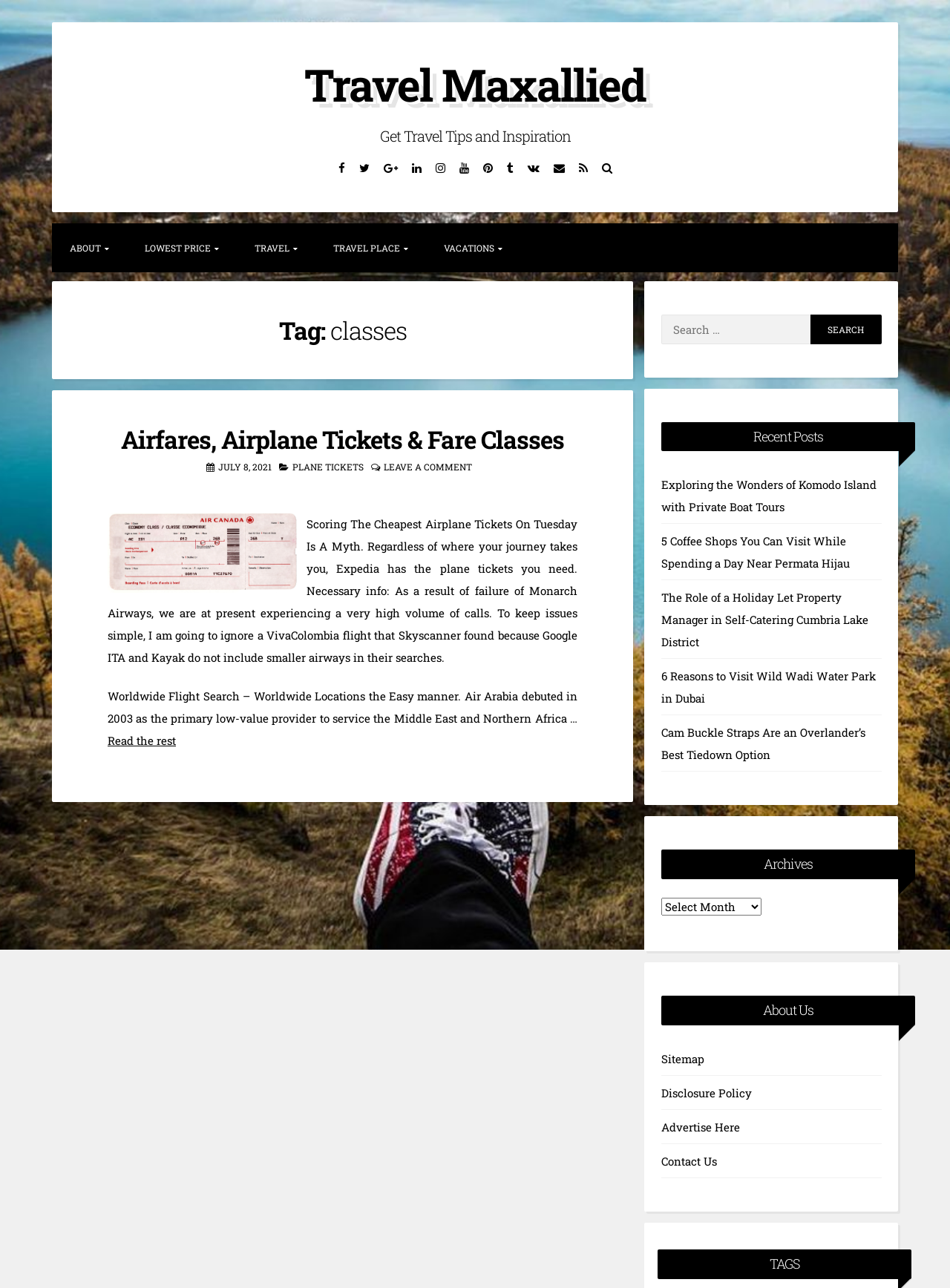Determine the bounding box coordinates of the region that needs to be clicked to achieve the task: "Visit the About Us page".

[0.696, 0.773, 0.963, 0.796]